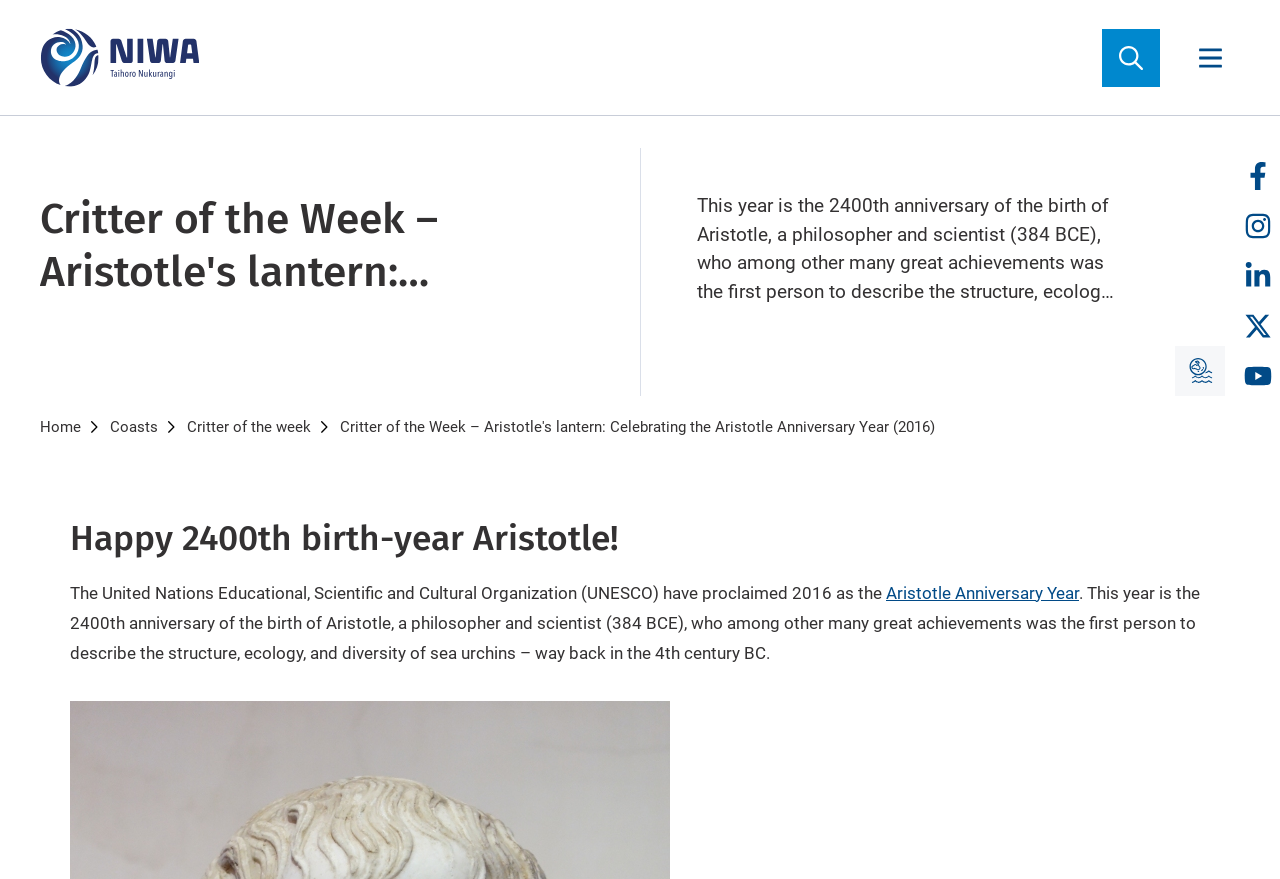Determine the bounding box coordinates of the element's region needed to click to follow the instruction: "Go to Facebook". Provide these coordinates as four float numbers between 0 and 1, formatted as [left, top, right, bottom].

[0.965, 0.176, 1.0, 0.228]